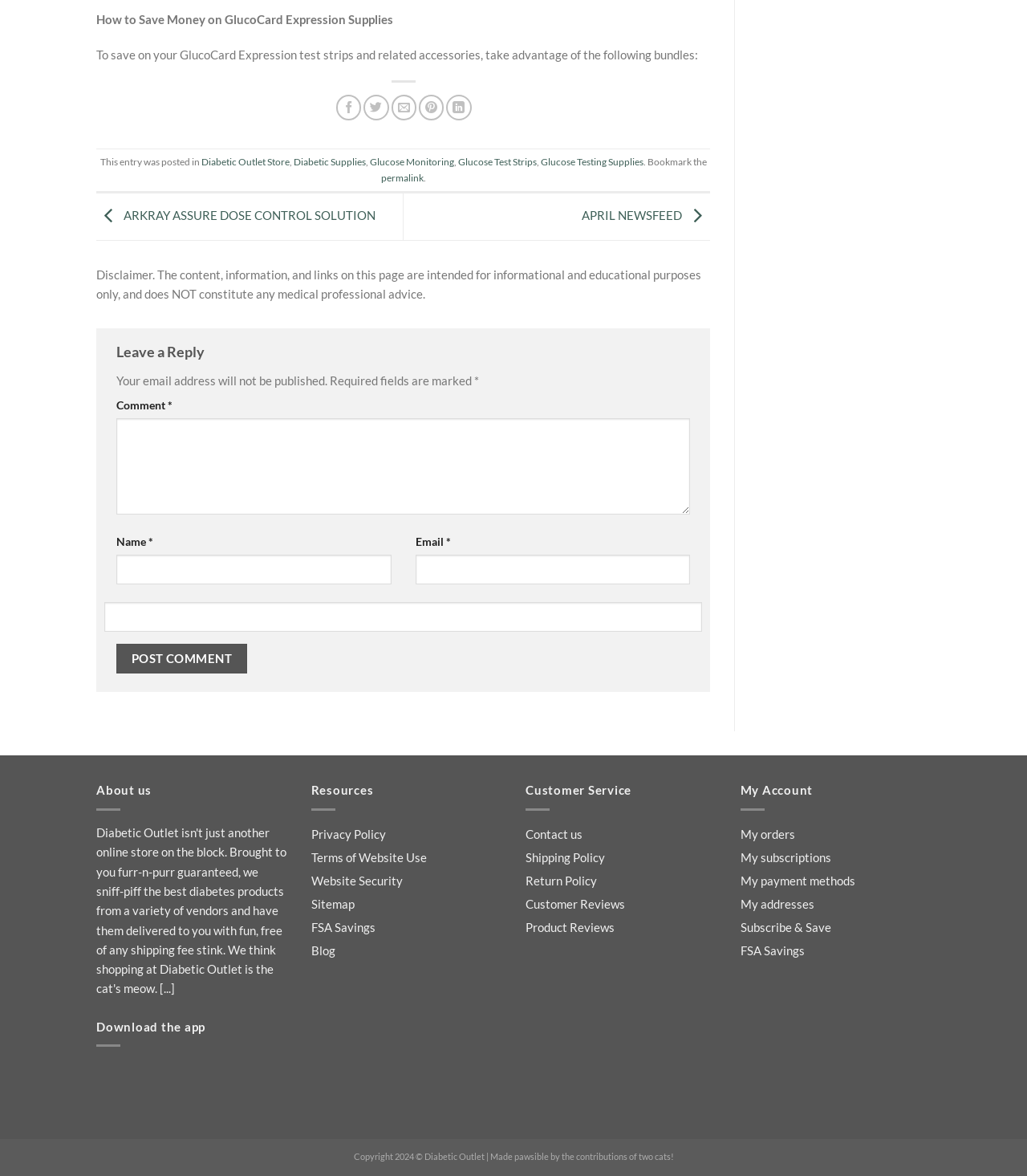Given the element description, predict the bounding box coordinates in the format (top-left x, top-left y, bottom-right x, bottom-right y), using floating point numbers between 0 and 1: Home

None